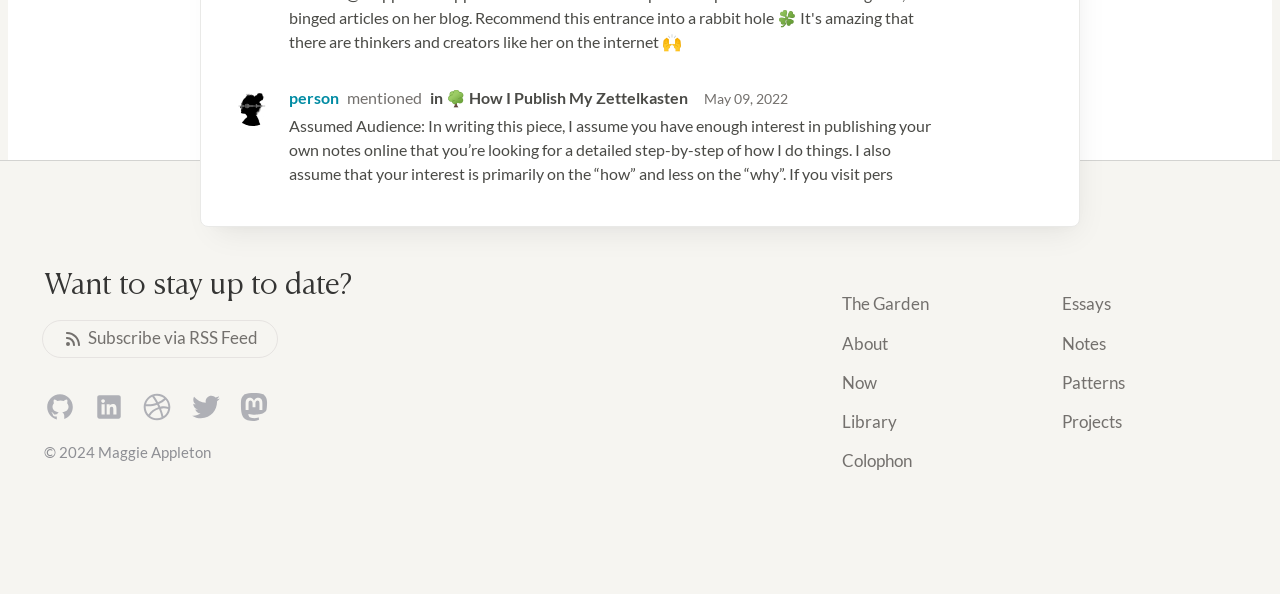Please find the bounding box for the UI component described as follows: "Notes".

[0.83, 0.543, 0.864, 0.605]